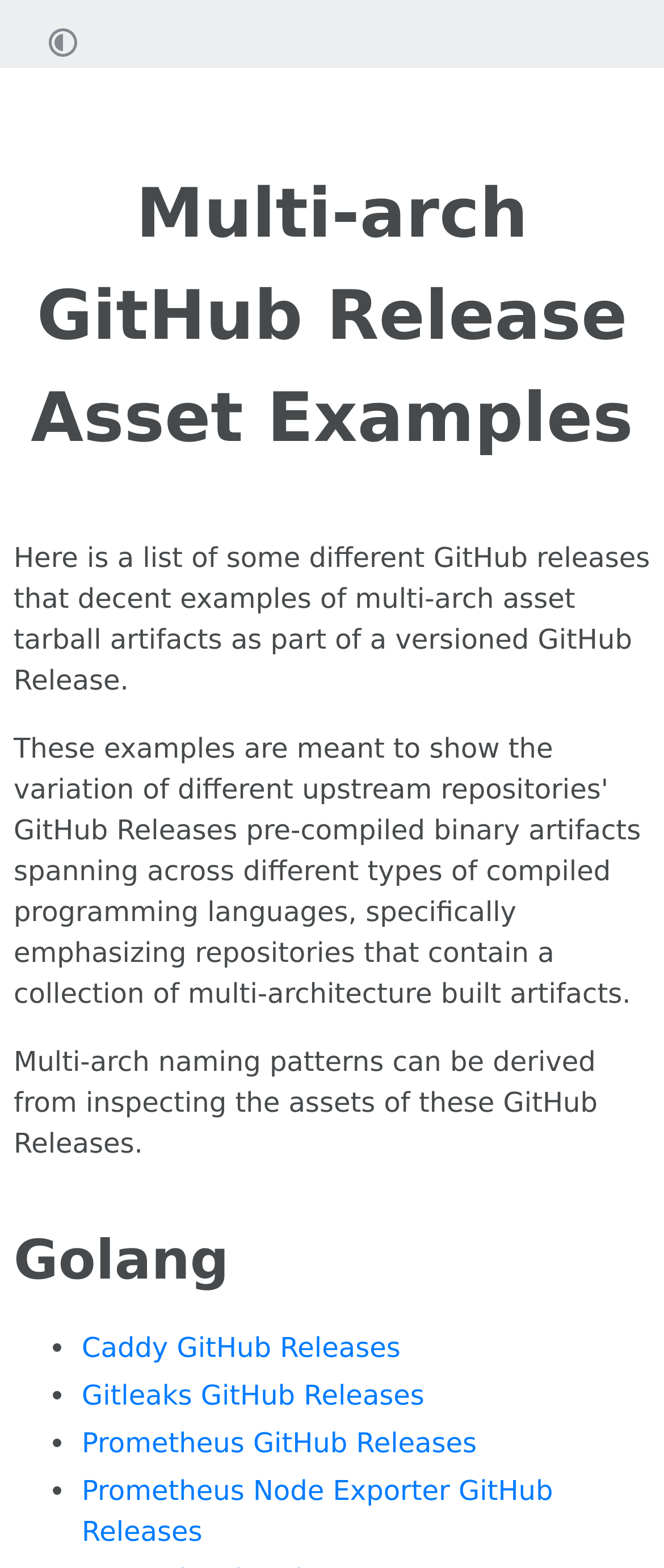Respond to the question with just a single word or phrase: 
What is the purpose of this webpage?

Show GitHub release examples